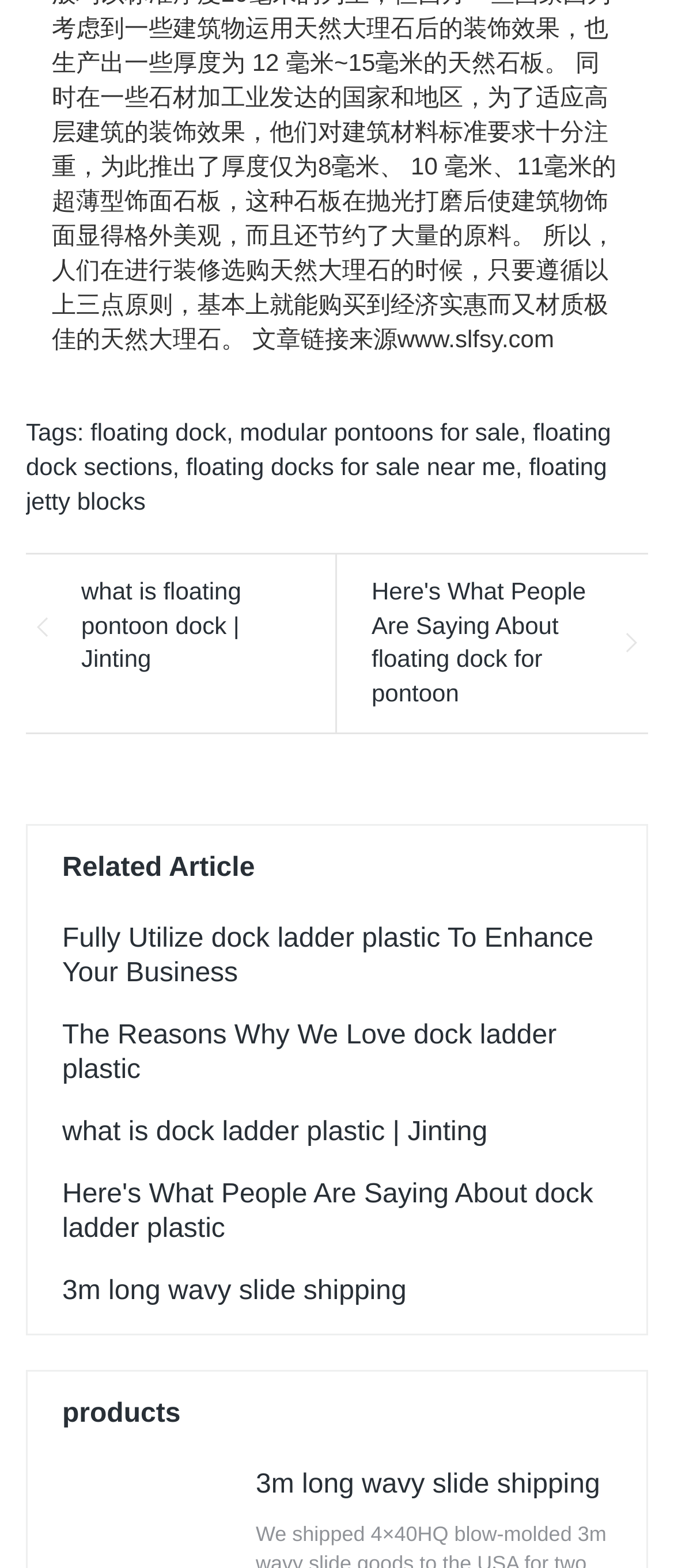Determine the bounding box coordinates of the section to be clicked to follow the instruction: "click on the link about floating dock". The coordinates should be given as four float numbers between 0 and 1, formatted as [left, top, right, bottom].

[0.134, 0.267, 0.336, 0.285]